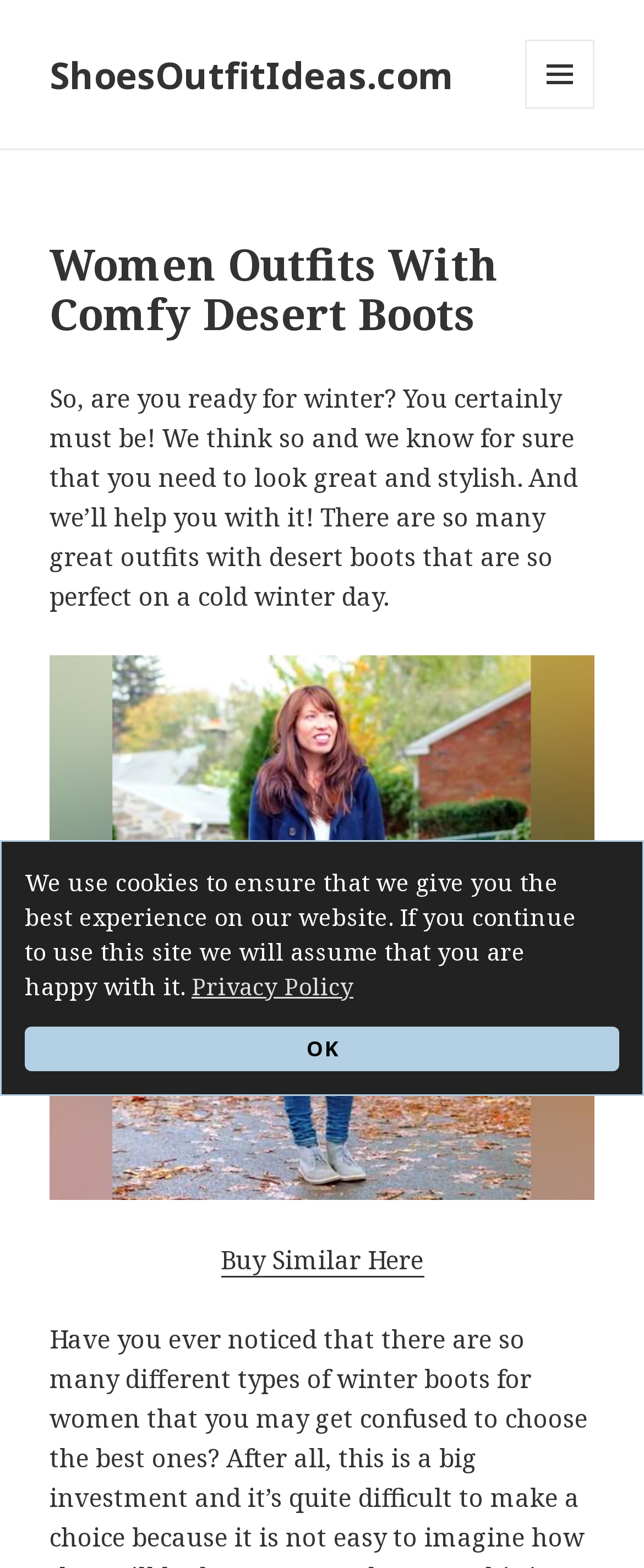What is the principal heading displayed on the webpage?

Women Outfits With Comfy Desert Boots